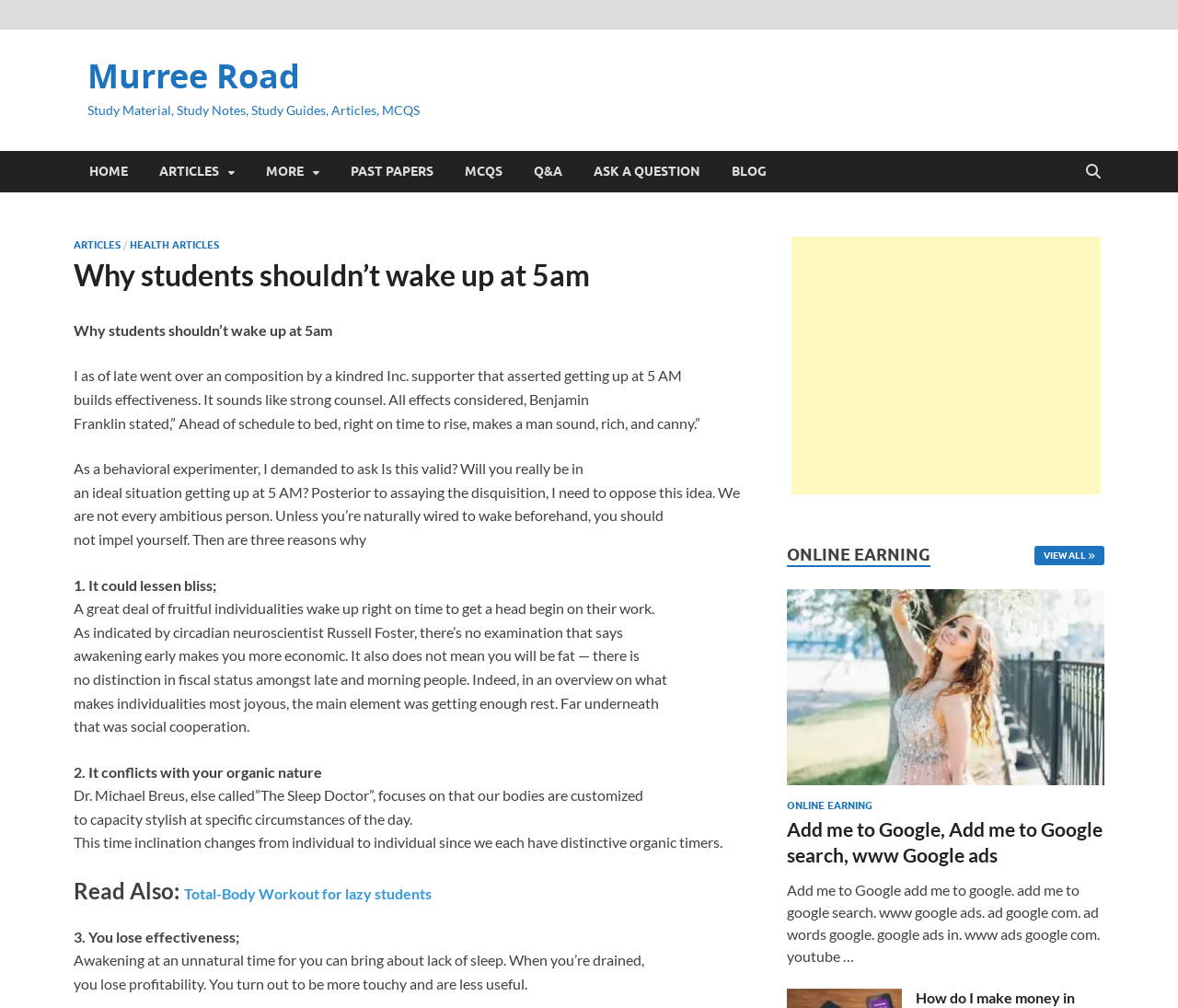What is the name of the sleep doctor mentioned in the article?
Give a one-word or short-phrase answer derived from the screenshot.

Dr. Michael Breus